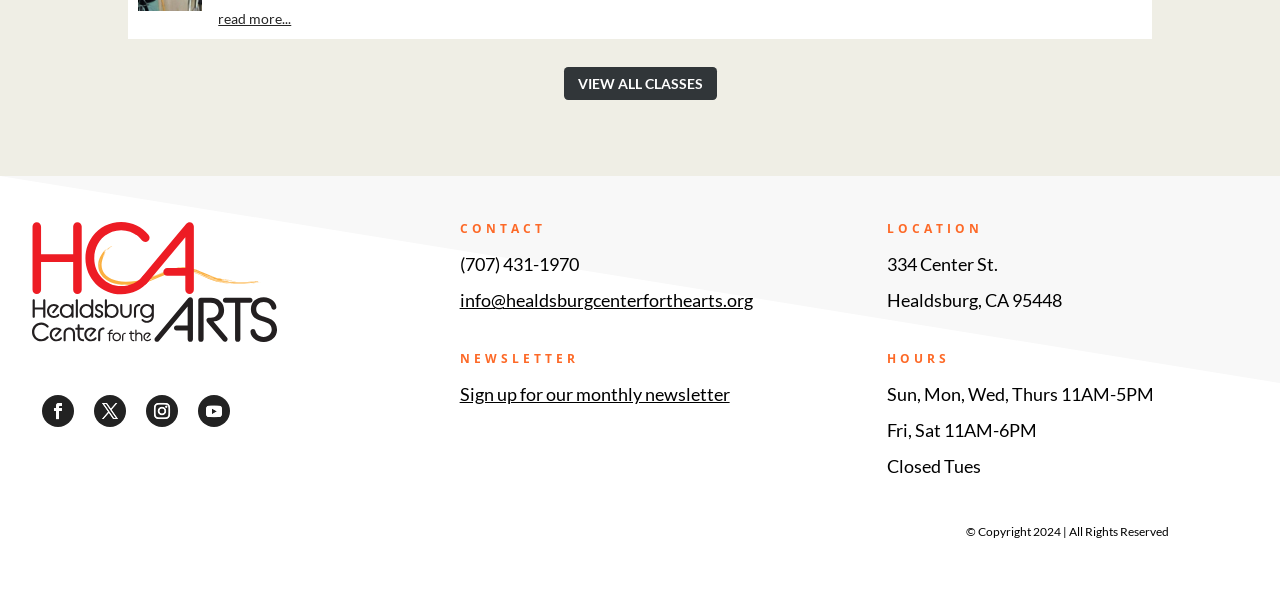What is the location of the center?
Please answer the question with a detailed response using the information from the screenshot.

I found the location by looking at the 'LOCATION' section, where I saw a static text element with the address '334 Center St.'.